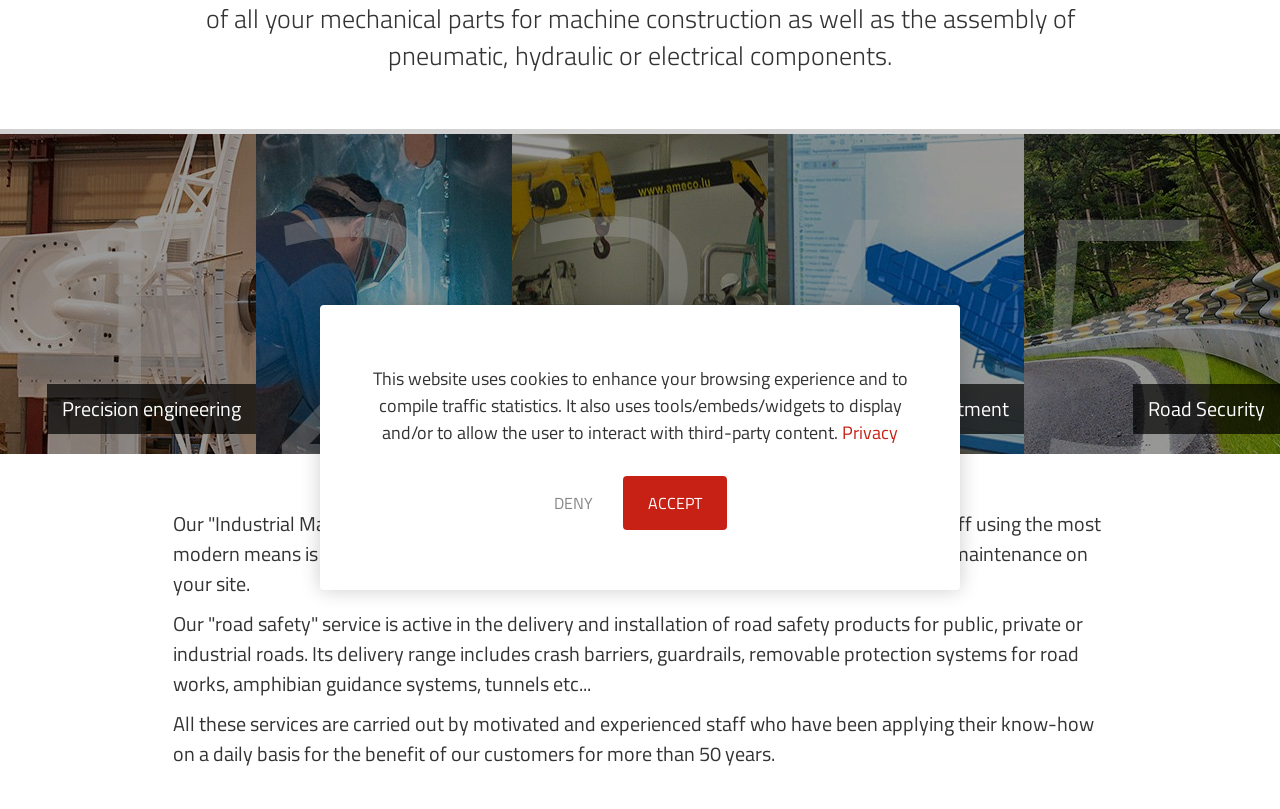Please provide the bounding box coordinates for the UI element as described: "Services for the industry". The coordinates must be four floats between 0 and 1, represented as [left, top, right, bottom].

[0.4, 0.166, 0.6, 0.561]